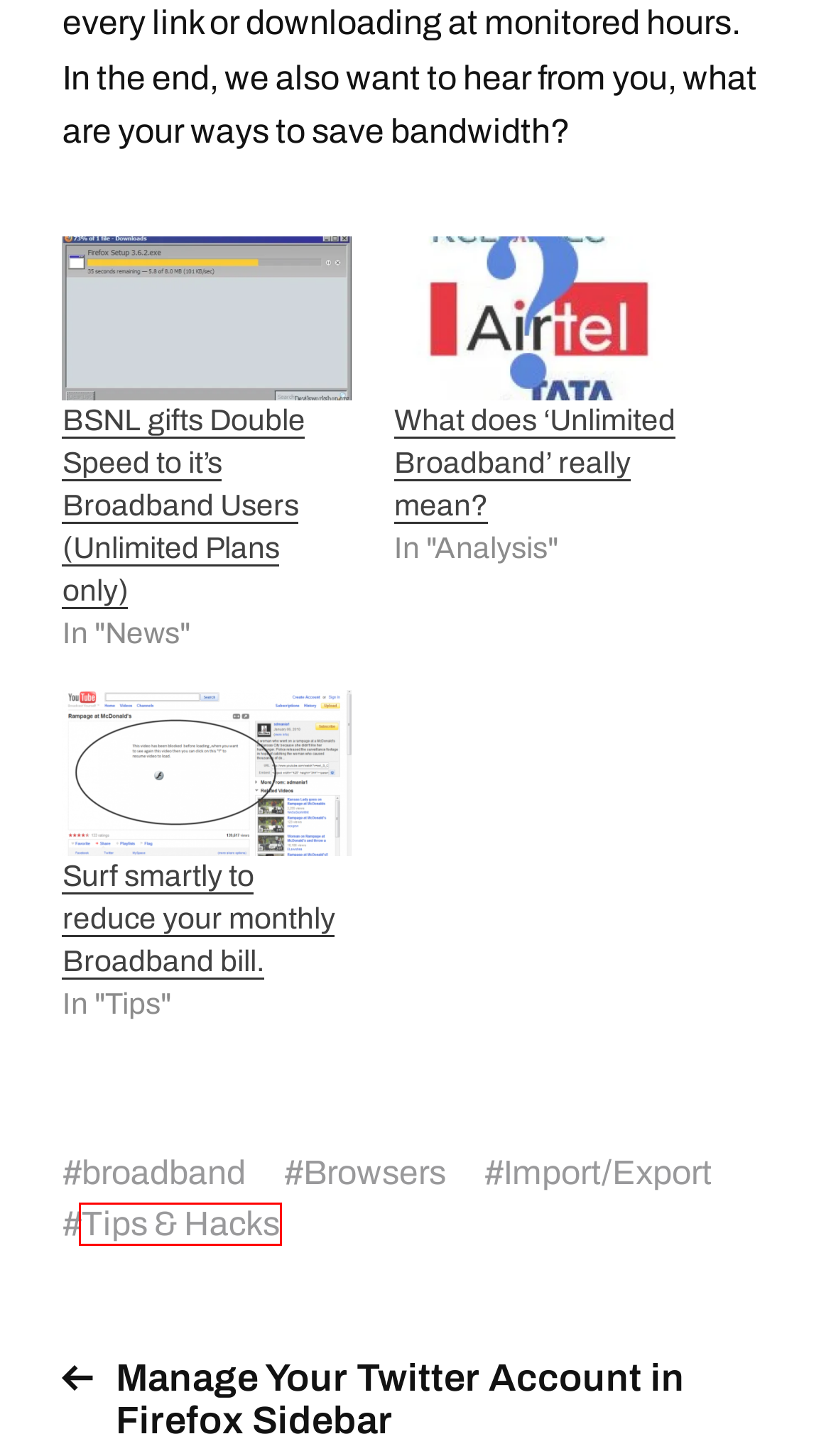You are given a screenshot of a webpage with a red rectangle bounding box around an element. Choose the best webpage description that matches the page after clicking the element in the bounding box. Here are the candidates:
A. Devils' Workshop - Tech Community Blog
B. BSNL gifts Double Speed to it's Broadband Users (Unlimited Plans only)
C. Browsers – Devils' Workshop
D. Manage Your Twitter Account in Firefox Sidebar
E. Surf smartly to reduce your monthly Broadband bill.
F. Import/Export – Devils' Workshop
G. Tips & Hacks – Devils' Workshop
H. broadband – Devils' Workshop

G